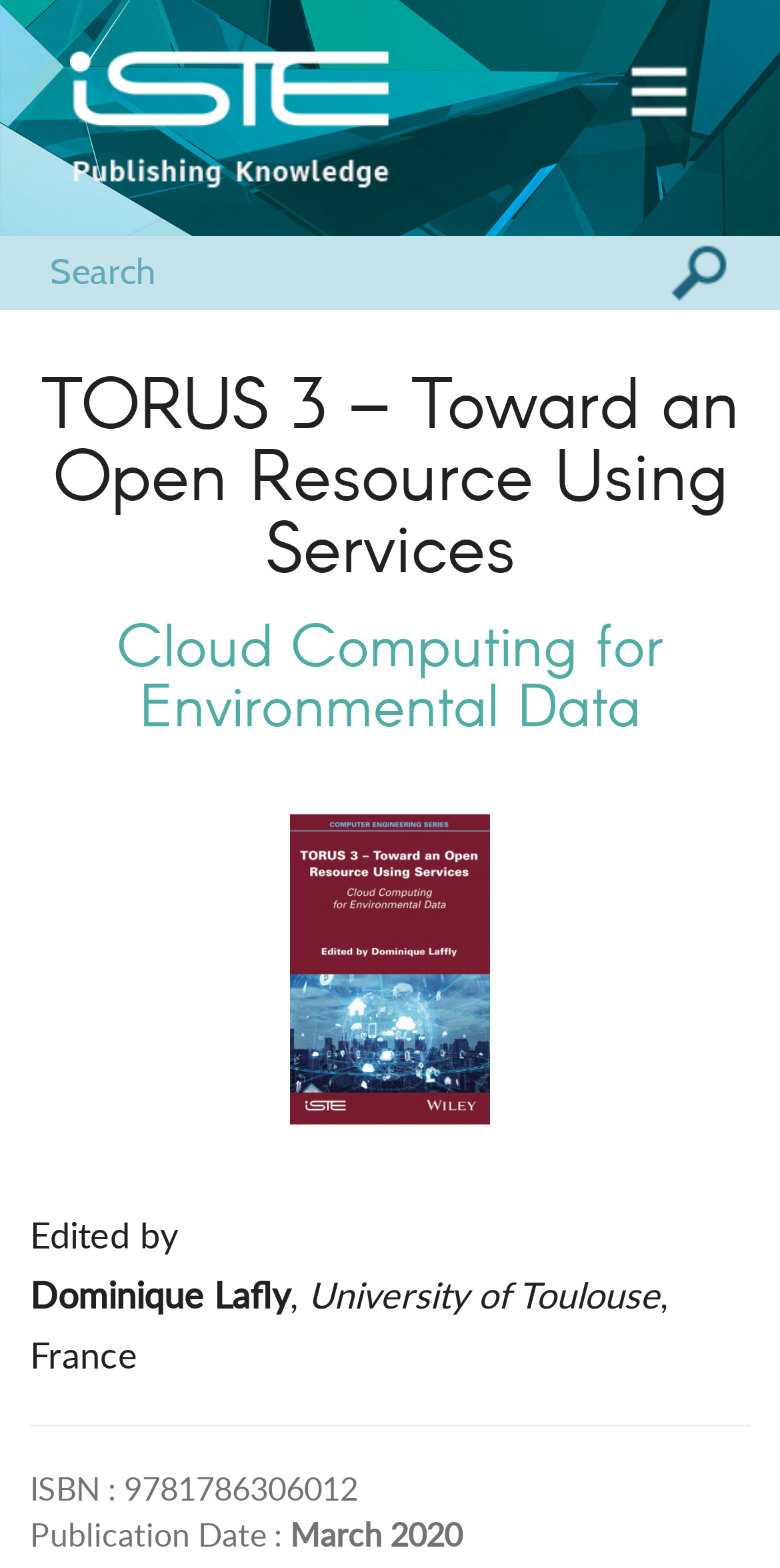What is the country where the university is located?
Examine the image closely and answer the question with as much detail as possible.

I found the country by looking at the text elements on the webpage. Specifically, I found the university name, 'University of Toulouse', and then looked for the adjacent text element, which is ', France'.